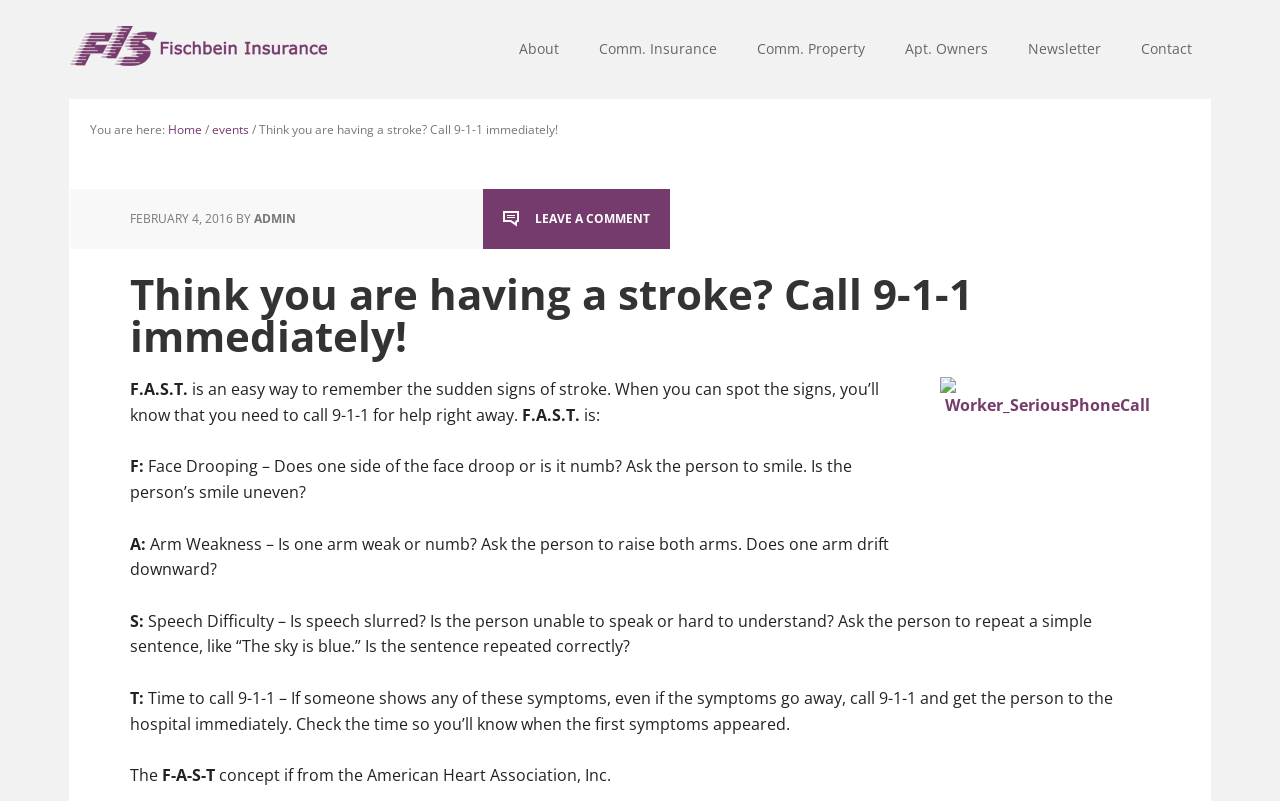Analyze and describe the webpage in a detailed narrative.

The webpage is about stroke awareness and the importance of calling 9-1-1 immediately if someone is having a stroke. At the top of the page, there is a heading that reads "Fischbein Insurance" and a navigation menu with links to "About", "Comm. Insurance", "Comm. Property", "Apt. Owners", "Newsletter", and "Contact". Below the navigation menu, there is a breadcrumb trail that shows the current page's location, with links to "Home" and "events".

The main content of the page is a header that reads "Think you are having a stroke? Call 9-1-1 immediately!" and a subheading that explains the F.A.S.T. concept, which is an easy way to remember the sudden signs of stroke. The F.A.S.T. concept is explained in detail, with each letter standing for a specific symptom: Face Drooping, Arm Weakness, Speech Difficulty, and Time to call 9-1-1.

To the right of the F.A.S.T. explanation, there is an image of a worker making a serious phone call. At the bottom of the page, there is a note that the F-A-S-T concept is from the American Heart Association, Inc.

Overall, the webpage is focused on providing information about stroke awareness and the importance of calling 9-1-1 immediately if someone is having a stroke.